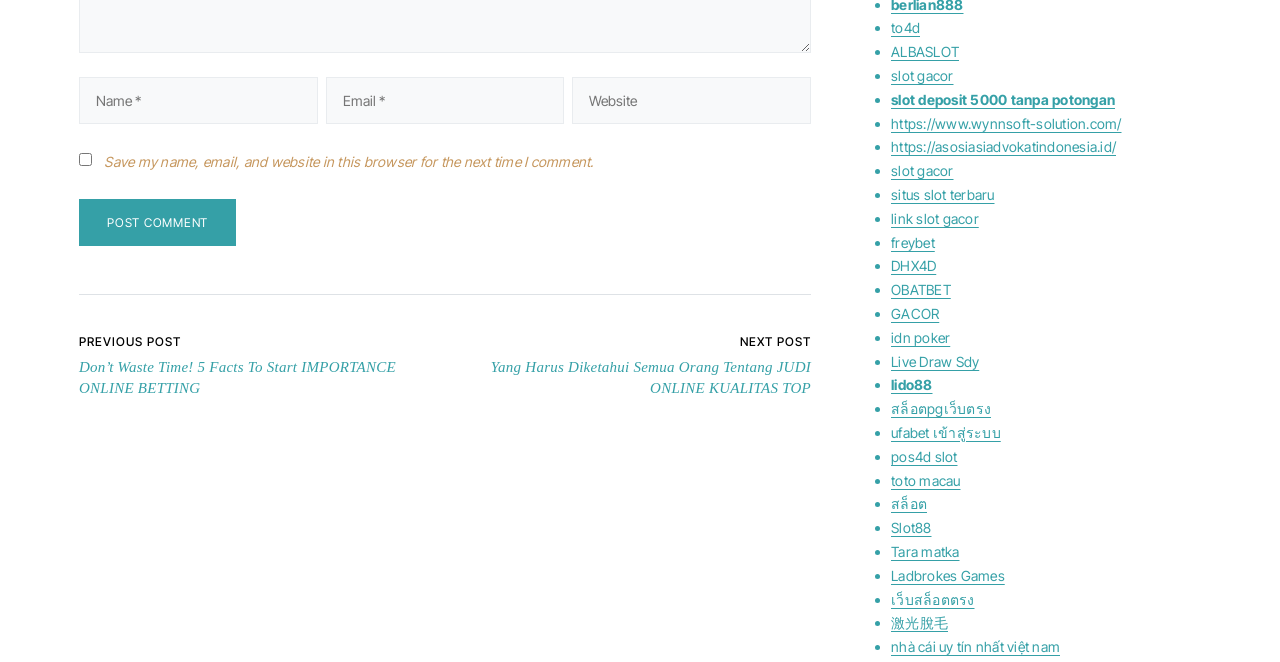Identify the bounding box coordinates for the UI element described as follows: "OBATBET". Ensure the coordinates are four float numbers between 0 and 1, formatted as [left, top, right, bottom].

[0.696, 0.425, 0.743, 0.45]